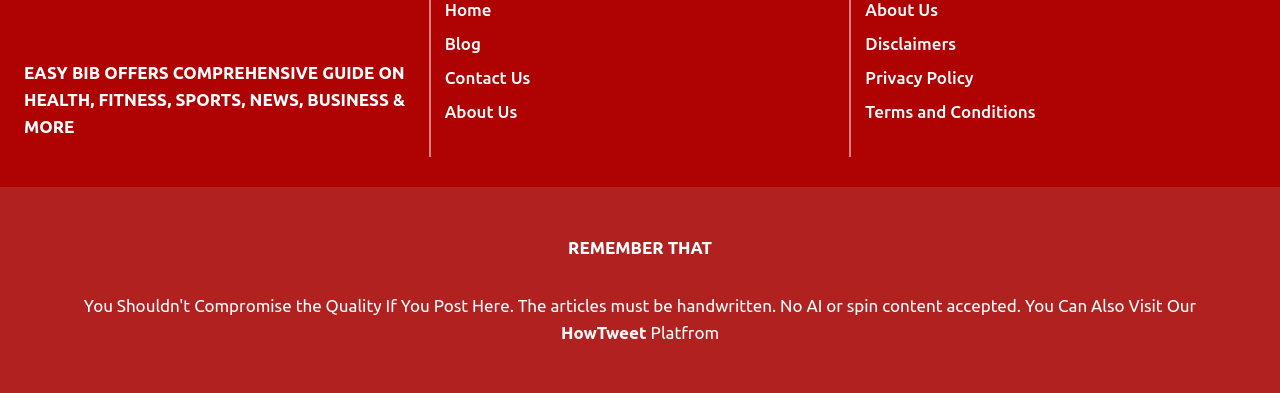What is the vertical position of the 'About Us' link relative to the 'Blog' link?
Answer the question with detailed information derived from the image.

By comparing the y1 and y2 coordinates of the 'About Us' link and the 'Blog' link, we can determine that the 'About Us' link is positioned below the 'Blog' link on the webpage.